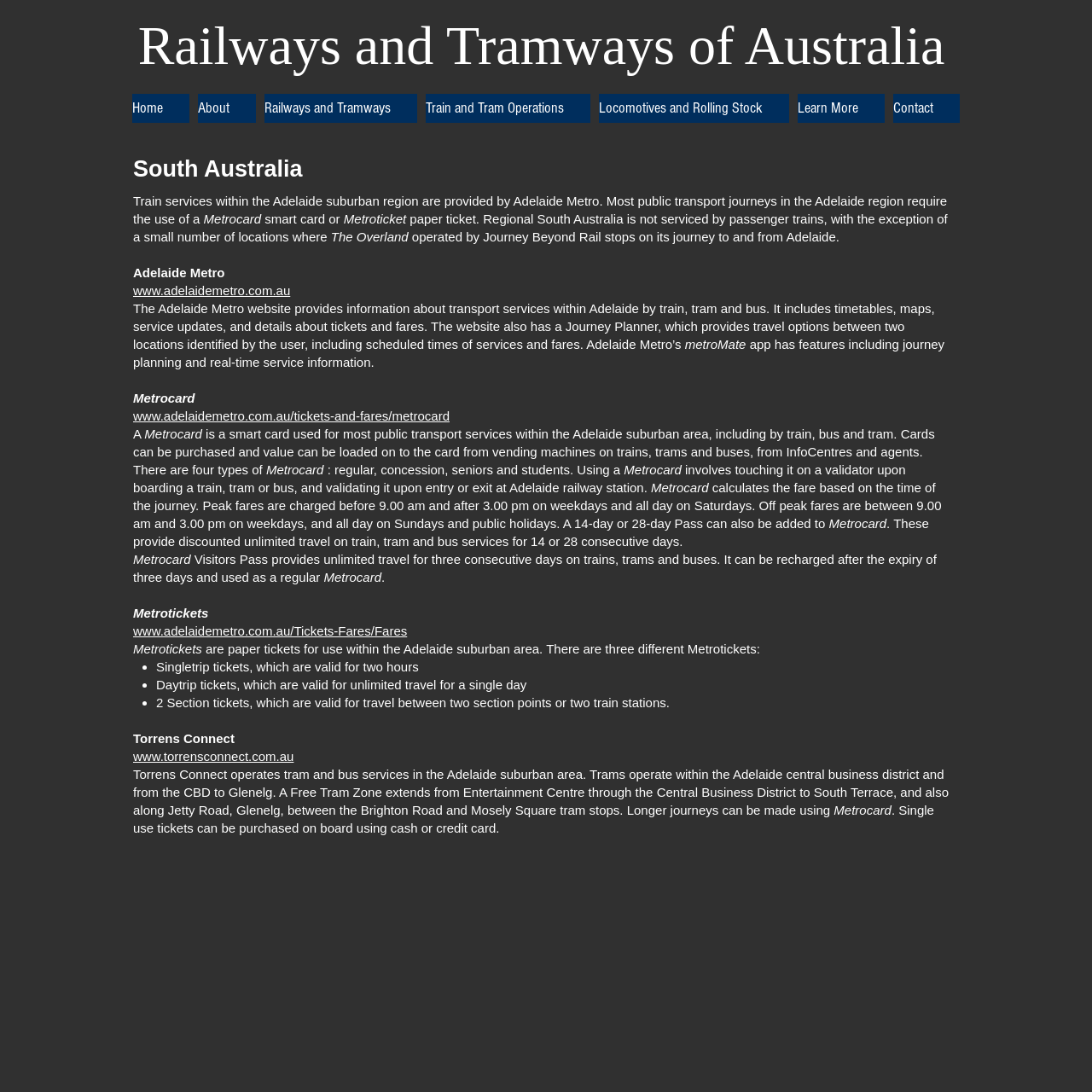Use a single word or phrase to answer the question: 
What is Adelaide Metro?

Public transport service